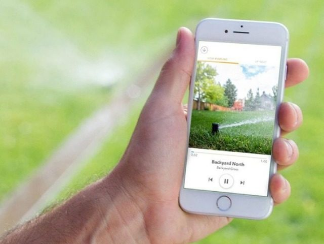Please give a succinct answer using a single word or phrase:
What is the atmosphere evoked by the scene?

Tranquility